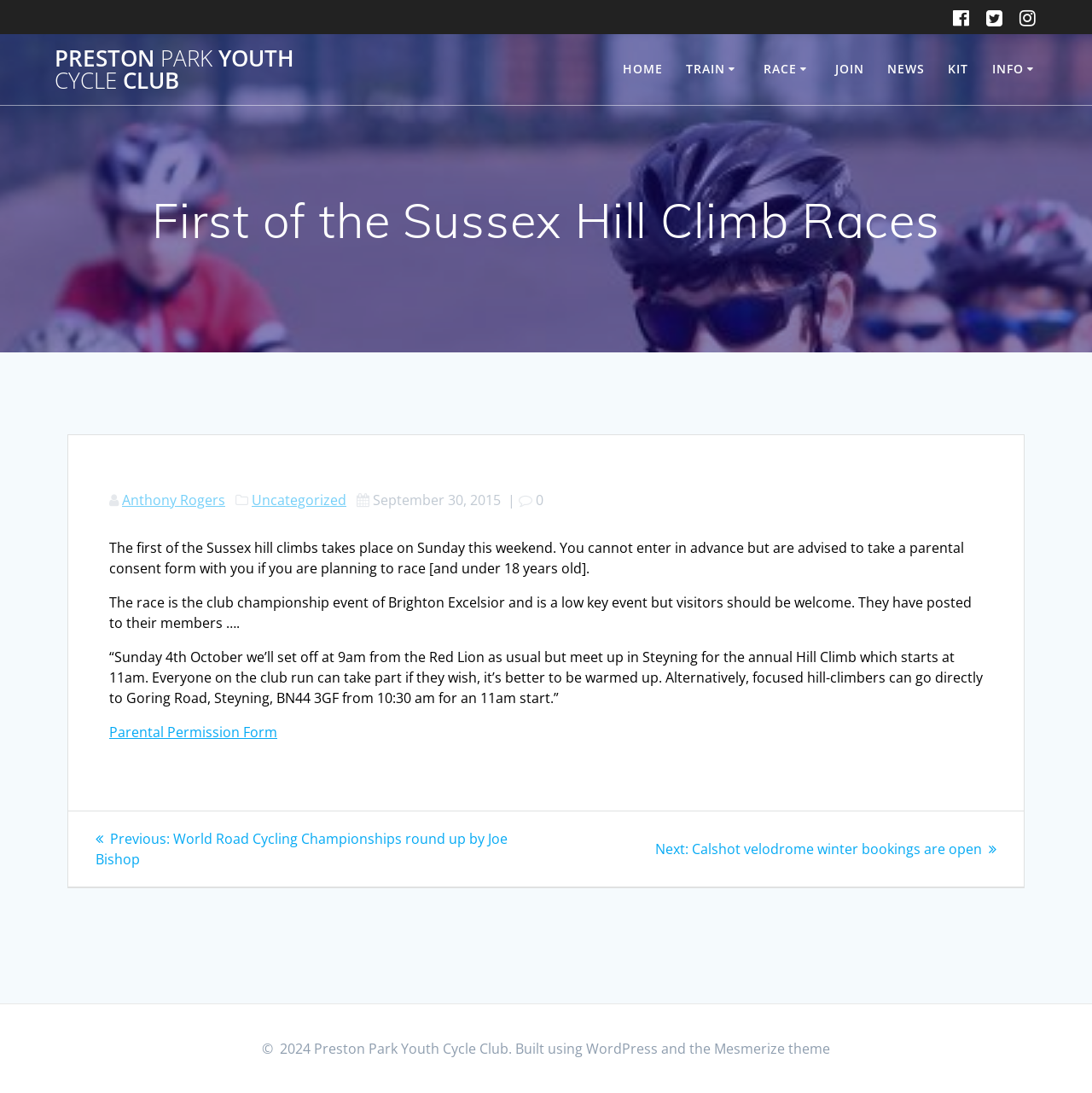Extract the bounding box coordinates for the described element: "Preston Park Youth Cycle Club". The coordinates should be represented as four float numbers between 0 and 1: [left, top, right, bottom].

[0.05, 0.044, 0.304, 0.084]